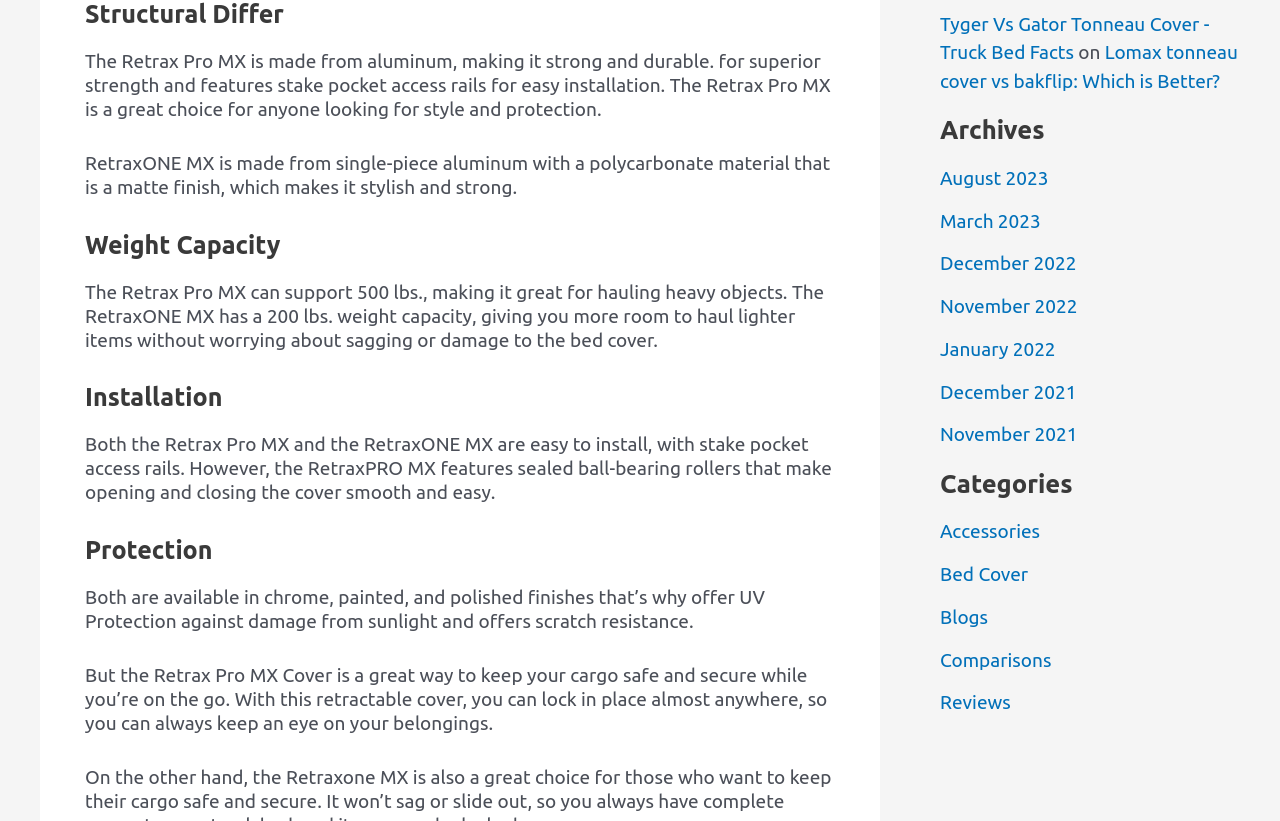Pinpoint the bounding box coordinates of the area that should be clicked to complete the following instruction: "Explore 'Lomax tonneau cover vs bakflip: Which is Better?'". The coordinates must be given as four float numbers between 0 and 1, i.e., [left, top, right, bottom].

[0.734, 0.05, 0.967, 0.112]